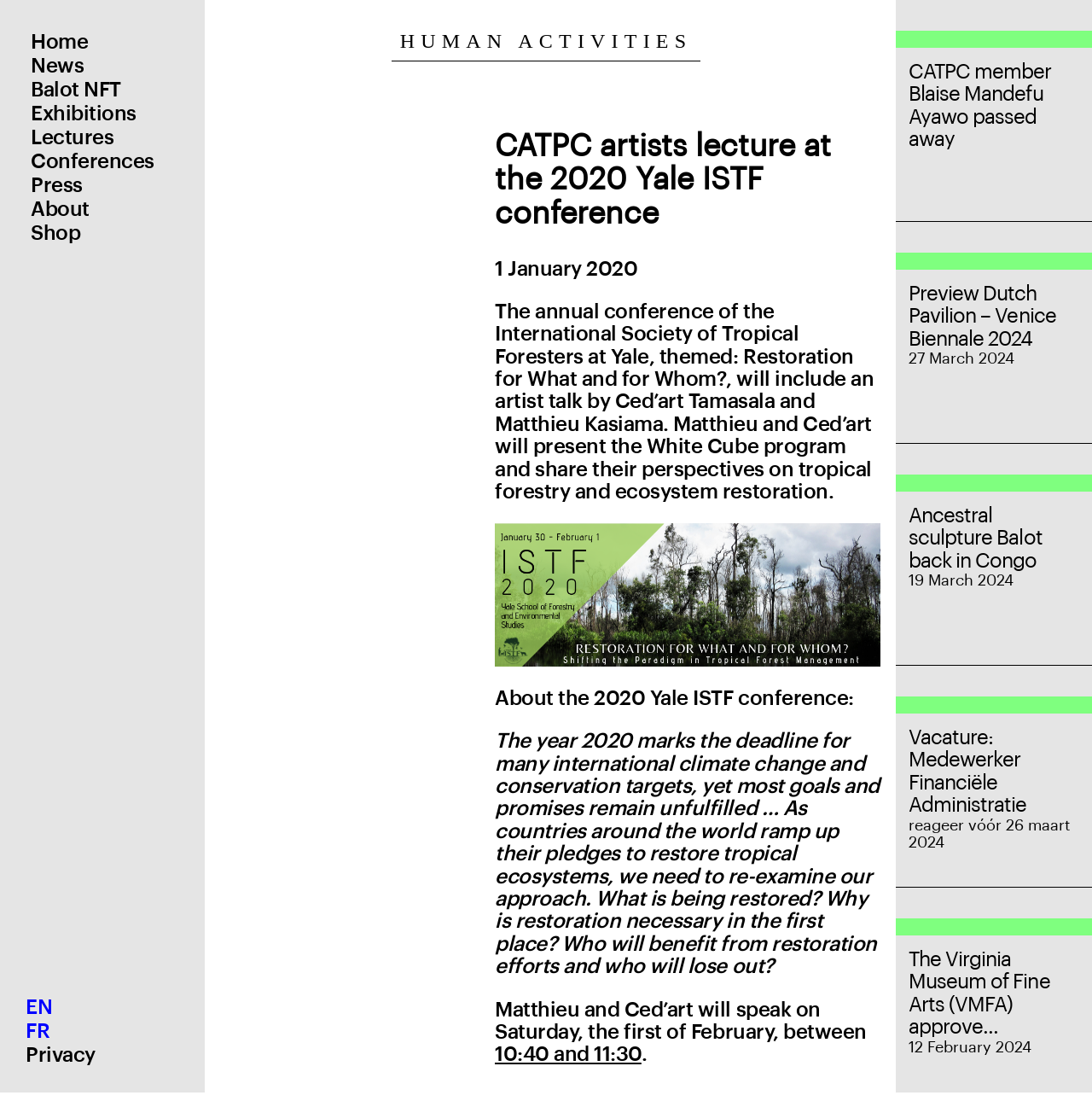What is the date of the CATPC artist talk at the 2020 Yale ISTF conference?
Use the information from the image to give a detailed answer to the question.

I found this answer by reading the text that mentions Matthieu and Ced'art speaking on Saturday, the first of February, between 10:40 and 11:30.